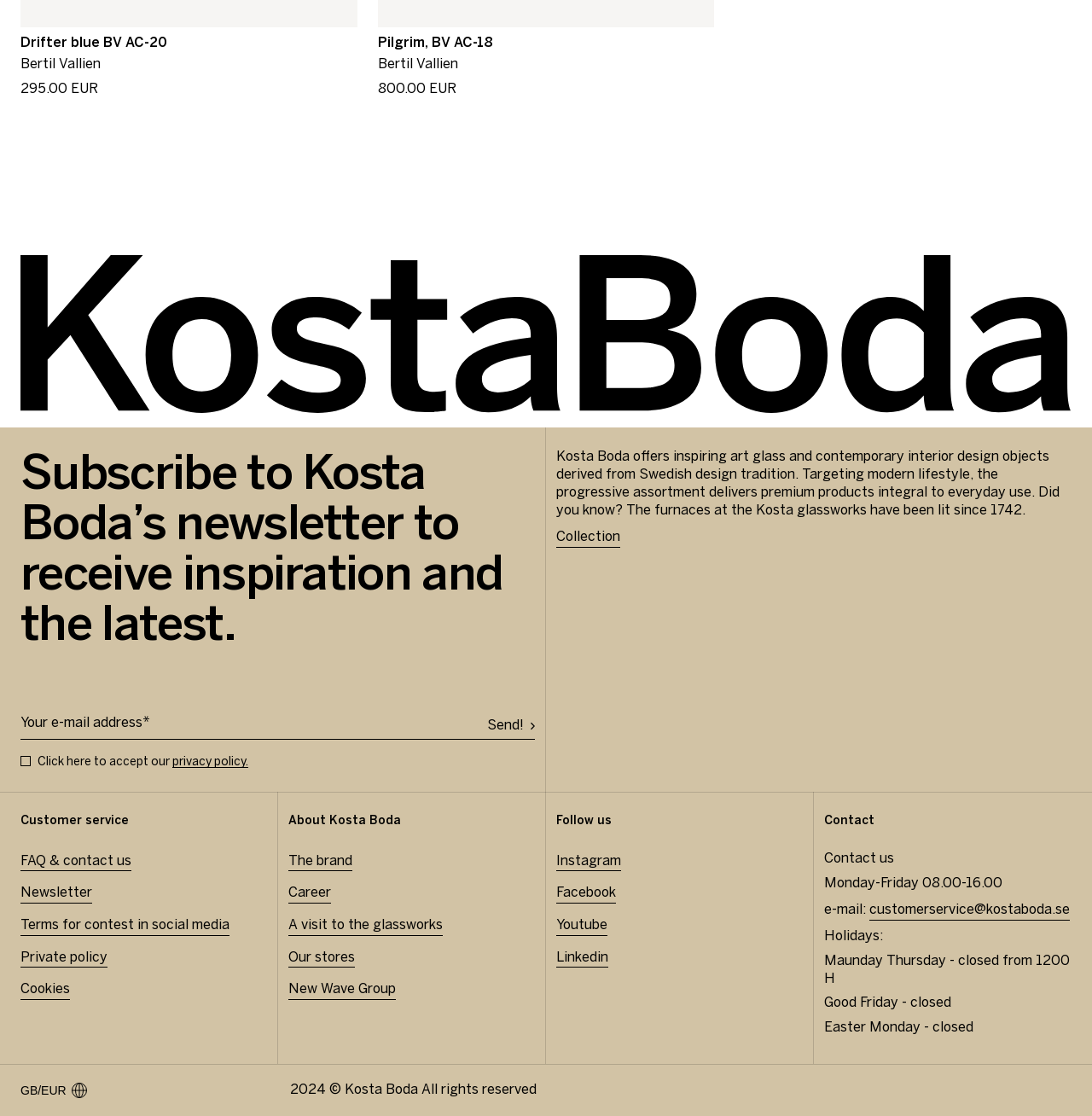Find the bounding box coordinates for the area you need to click to carry out the instruction: "Search for something". The coordinates should be four float numbers between 0 and 1, indicated as [left, top, right, bottom].

None